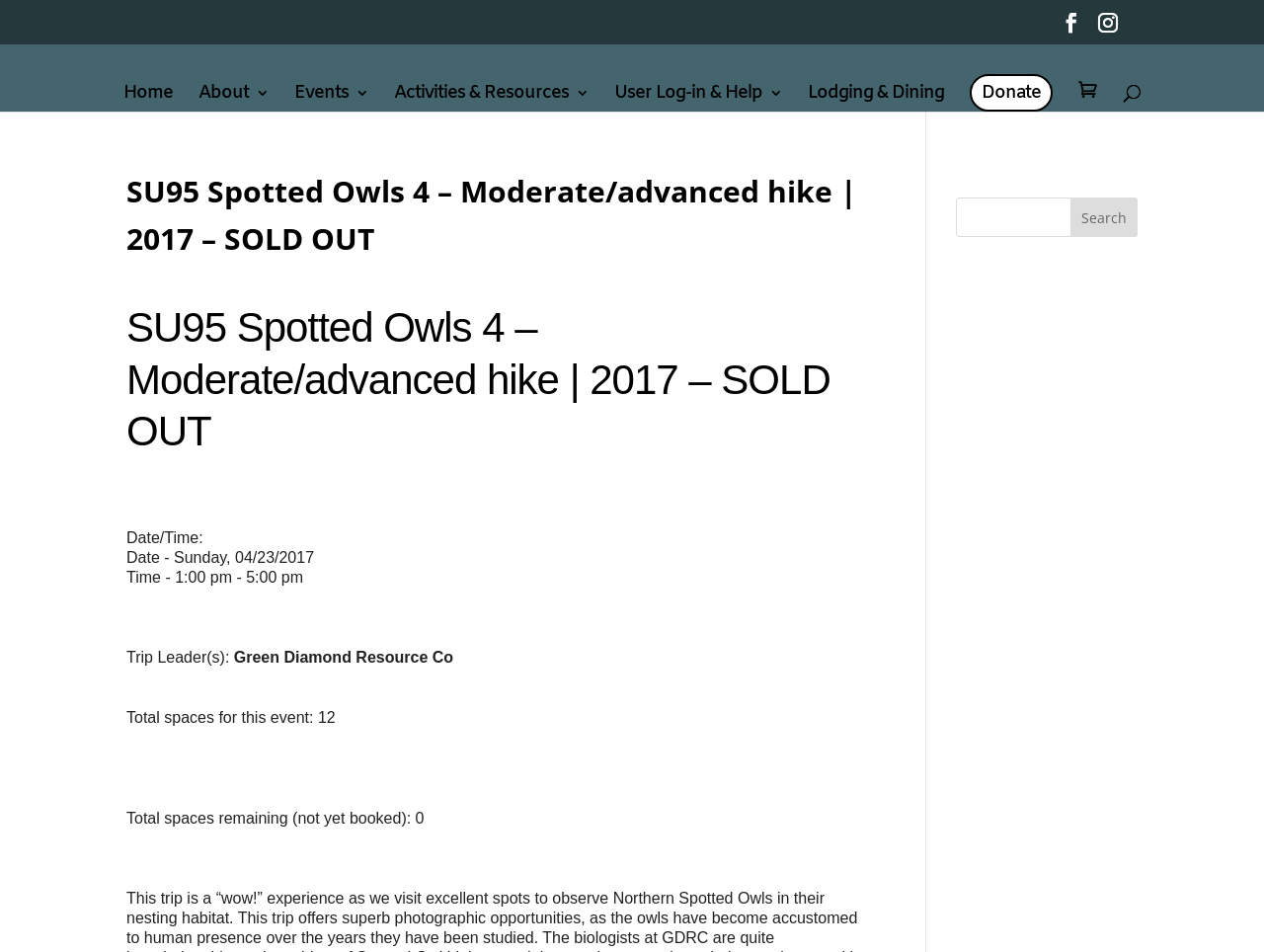Describe all the visual and textual components of the webpage comprehensively.

This webpage appears to be an event page for a guided hike to observe Northern Spotted Owls in their nesting habitat. The page is divided into several sections. At the top, there are several links, including "Home", "About", "Events", "Activities & Resources", "User Log-in & Help", "Lodging & Dining", and "Donate". These links are positioned horizontally across the top of the page.

Below the links, there is a search bar with a search box and a search button. The search bar spans almost the entire width of the page.

The main content of the page is divided into two sections. On the left side, there is a section with details about the event, including the title "SU95 Spotted Owls 4 – Moderate/advanced hike | 2017 – SOLD OUT", the date and time of the event, the trip leader, and the number of available spaces. This section is headed by a large heading that takes up about a quarter of the page.

On the right side, there is a section with a smaller heading that appears to be a duplicate of the main heading. Below this heading, there is a brief description of the event, which is not fully visible in the provided accessibility tree.

There are also several icons and images on the page, including a logo or icon for "Welcome to Godwit Days" and a search icon. The page has a clean and organized layout, making it easy to navigate and find the necessary information.